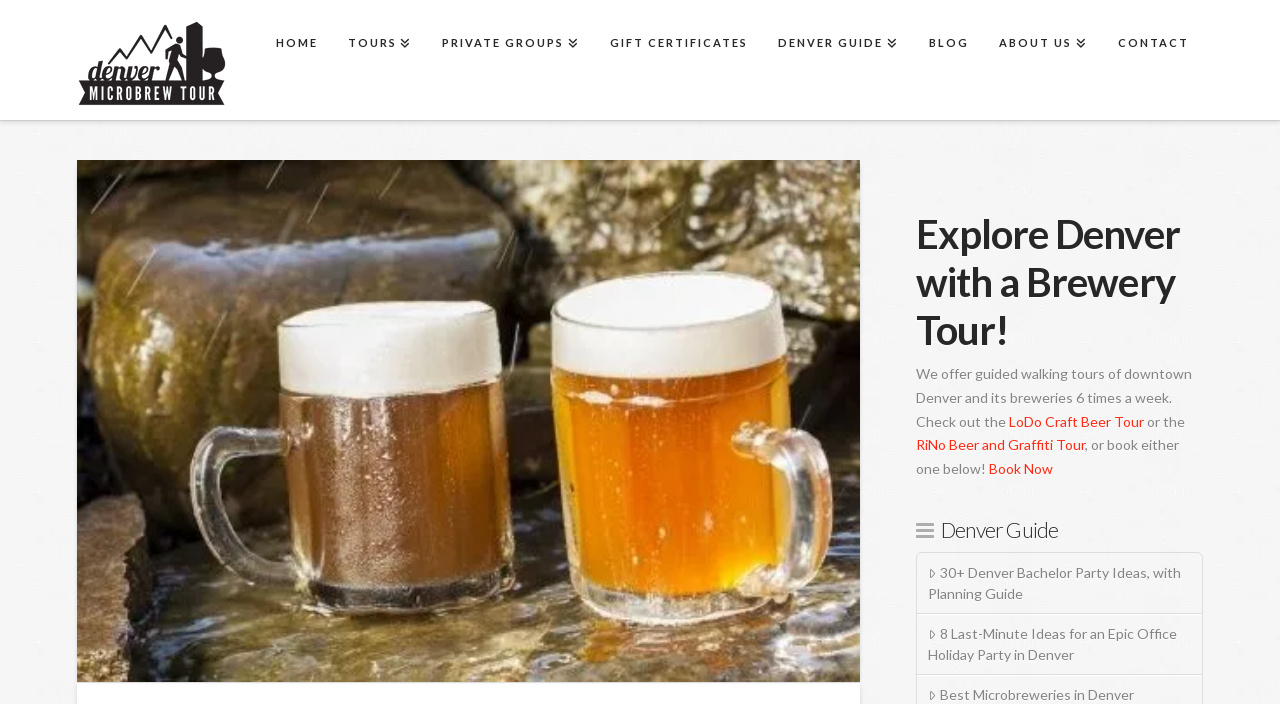For the element described, predict the bounding box coordinates as (top-left x, top-left y, bottom-right x, bottom-right y). All values should be between 0 and 1. Element description: Blog

[0.713, 0.0, 0.768, 0.17]